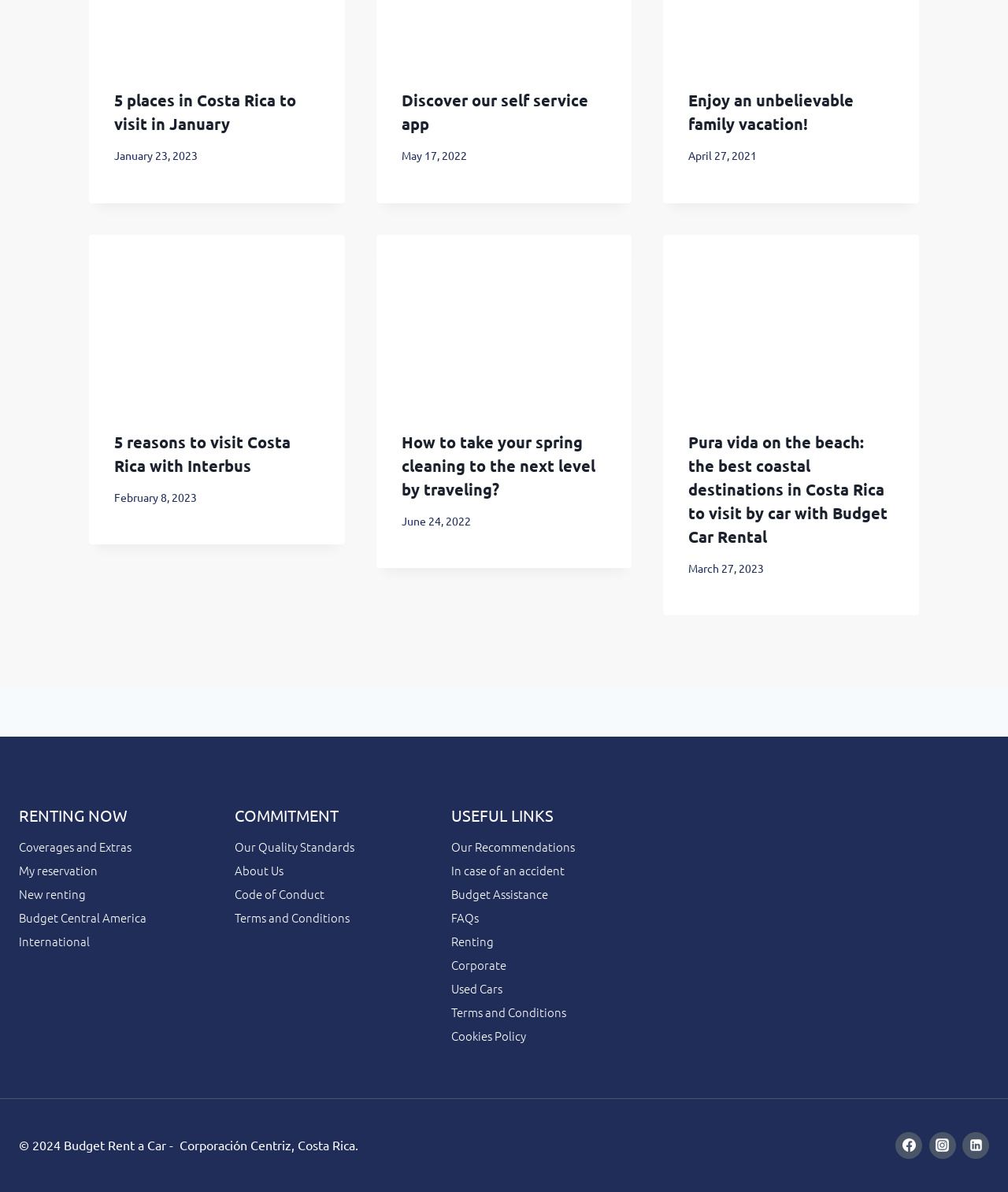Kindly determine the bounding box coordinates of the area that needs to be clicked to fulfill this instruction: "Click on '5 places in Costa Rica to visit in January'".

[0.113, 0.075, 0.294, 0.112]